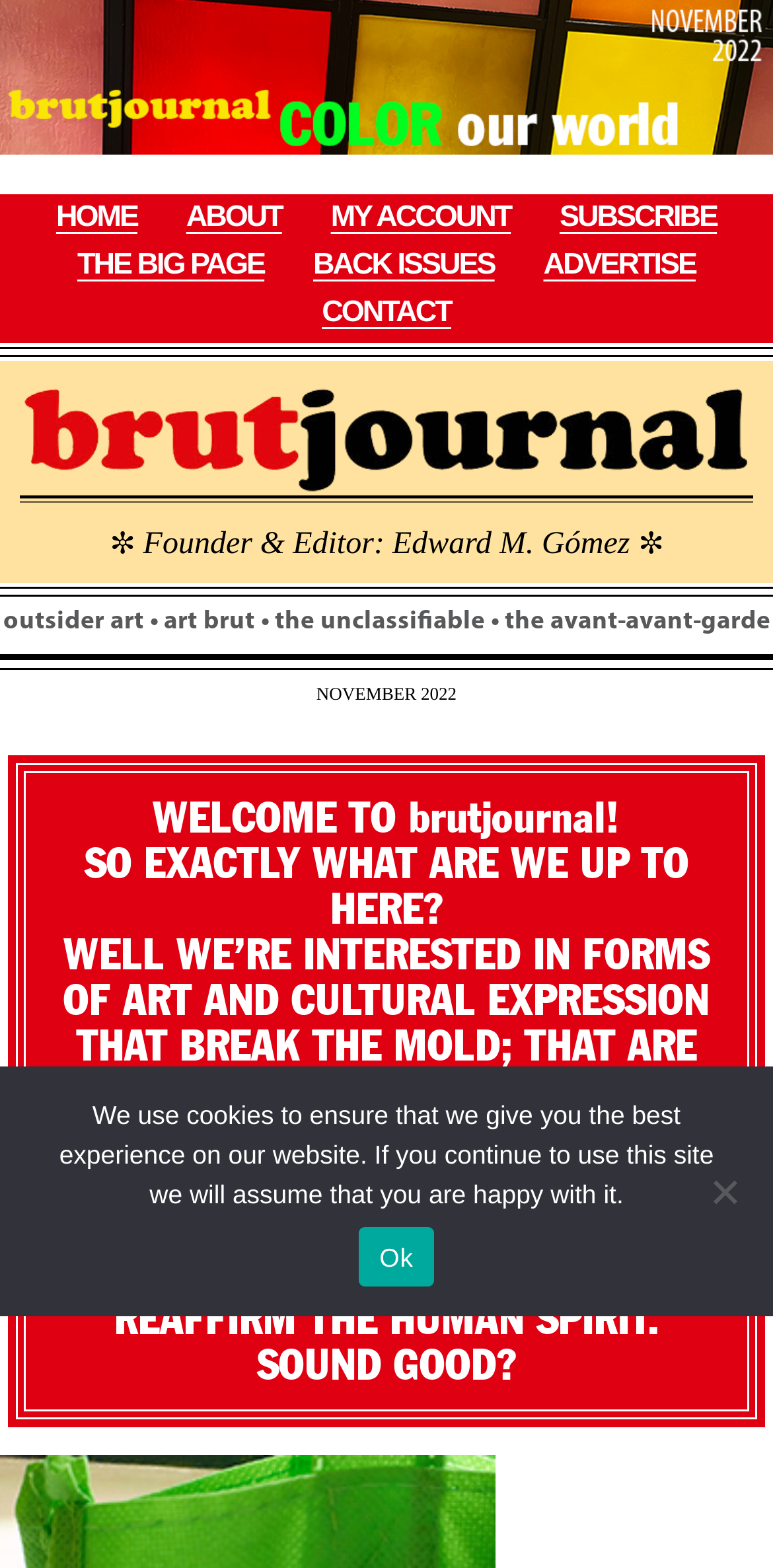Summarize the webpage with intricate details.

The webpage is titled "BEING GREEN 1 – brutjournal" and appears to be a journal or magazine website. At the top, there is a navigation menu with five links: "HOME", "ABOUT", "MY ACCOUNT", "SUBSCRIBE", and "THE BIG PAGE", followed by three more links: "BACK ISSUES", "ADVERTISE", and "CONTACT". 

Below the navigation menu, there is a large banner image that spans almost the entire width of the page. Above the image, there are two short lines of text, and below the image, there is a brief description of the journal's focus, which includes outsider art, art brut, and the avant-avant-garde.

The main content of the page is divided into sections. The first section welcomes visitors to brutjournal and introduces the journal's mission to explore fresh, experimental, and innovative forms of art and cultural expression. The text is followed by a longer paragraph that elaborates on the journal's interests and values.

At the bottom of the page, there is a cookie notice dialog box that informs visitors about the website's use of cookies and provides options to accept or decline.

Throughout the page, there are no prominent images aside from the banner image at the top. The layout is clean, with ample whitespace between sections, making it easy to read and navigate.